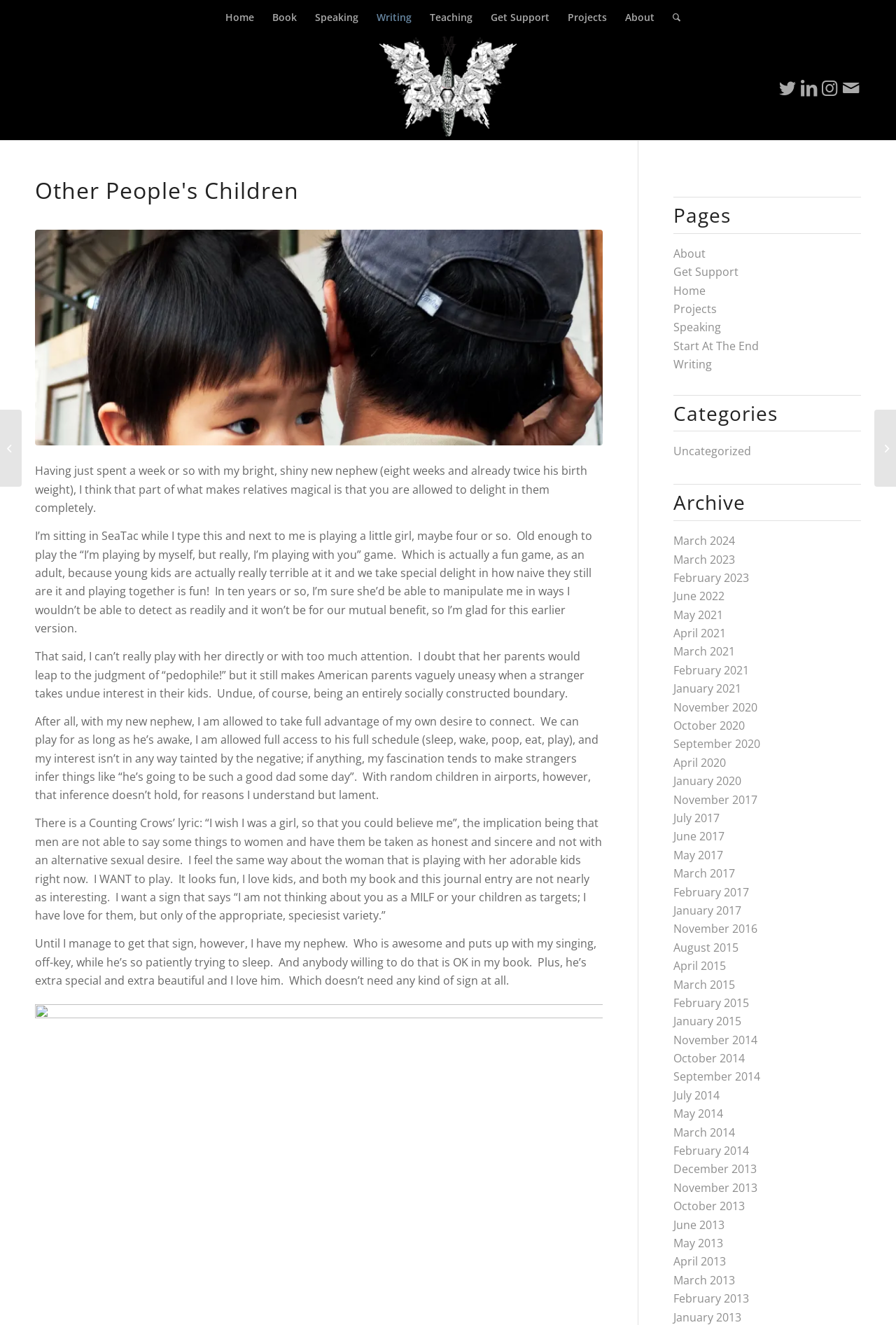Given the element description, predict the bounding box coordinates in the format (top-left x, top-left y, bottom-right x, bottom-right y), using floating point numbers between 0 and 1: January 2017

[0.752, 0.681, 0.828, 0.693]